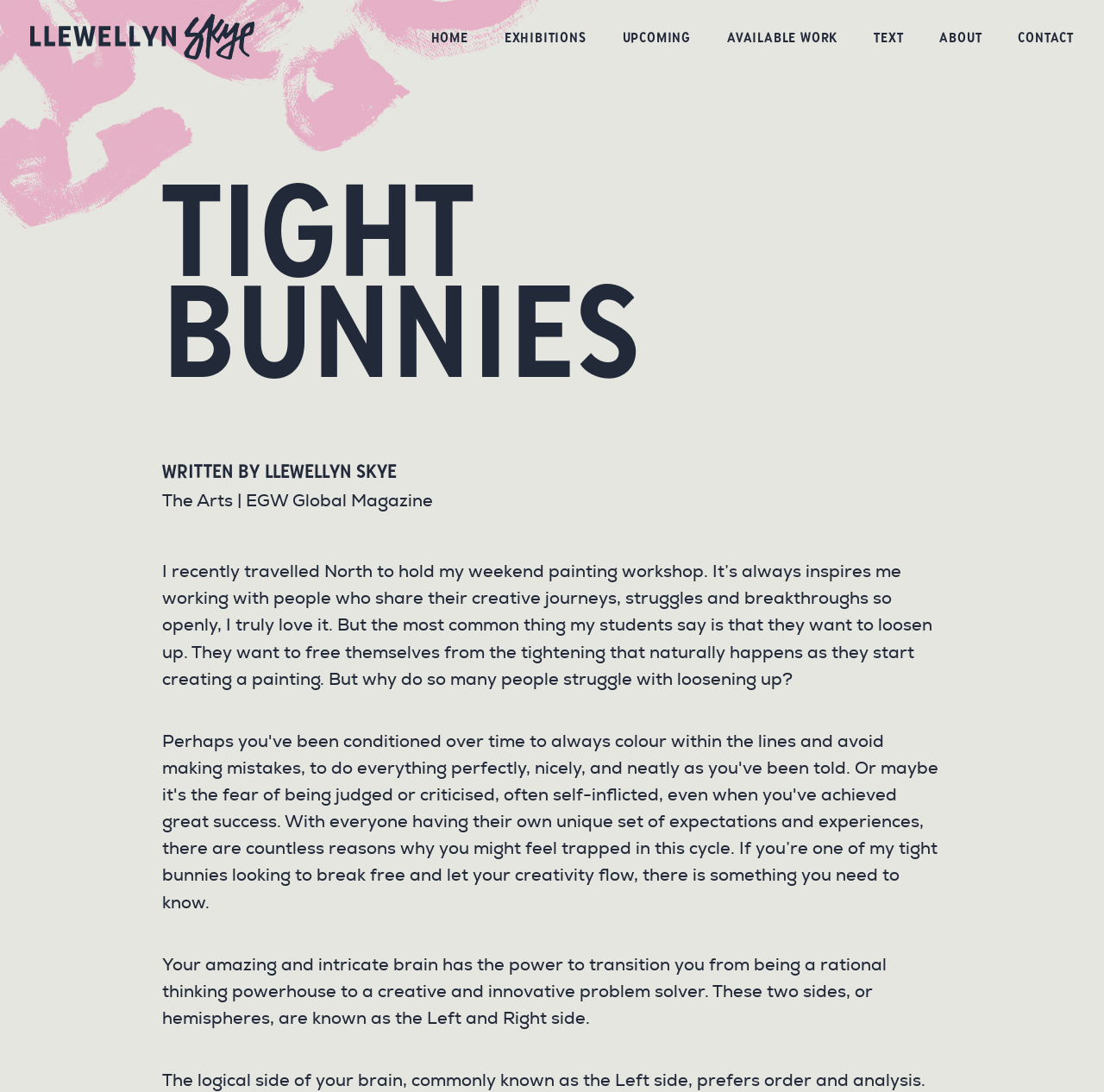Elaborate on the webpage's design and content in a detailed caption.

The webpage appears to be a blog or article page from an artist's website, specifically Llewellyn Skye. At the top left, there is a logo or image of the artist, accompanied by a link to their name. 

To the right of the logo, there is a navigation menu consisting of seven links: HOME, EXHIBITIONS, UPCOMING, AVAILABLE WORK, TEXT, ABOUT, and CONTACT. These links are positioned horizontally, taking up the top section of the page.

Below the navigation menu, there is a large heading that reads "TIGHT BUNNIES" in bold font. Underneath this heading, there is a subheading that states "WRITTEN BY LLEWELLYN SKYE", which includes a link to the author's name.

On the same level as the subheading, there is a text snippet that reads "The Arts | EGW Global Magazine". This is followed by a paragraph of text that describes the author's experience teaching a painting workshop and the common struggle of students to "loosen up" while creating art.

Further down the page, there is another paragraph of text that discusses the human brain's ability to transition from rational thinking to creative problem-solving, highlighting the two hemispheres of the brain. This text is positioned near the bottom of the page.